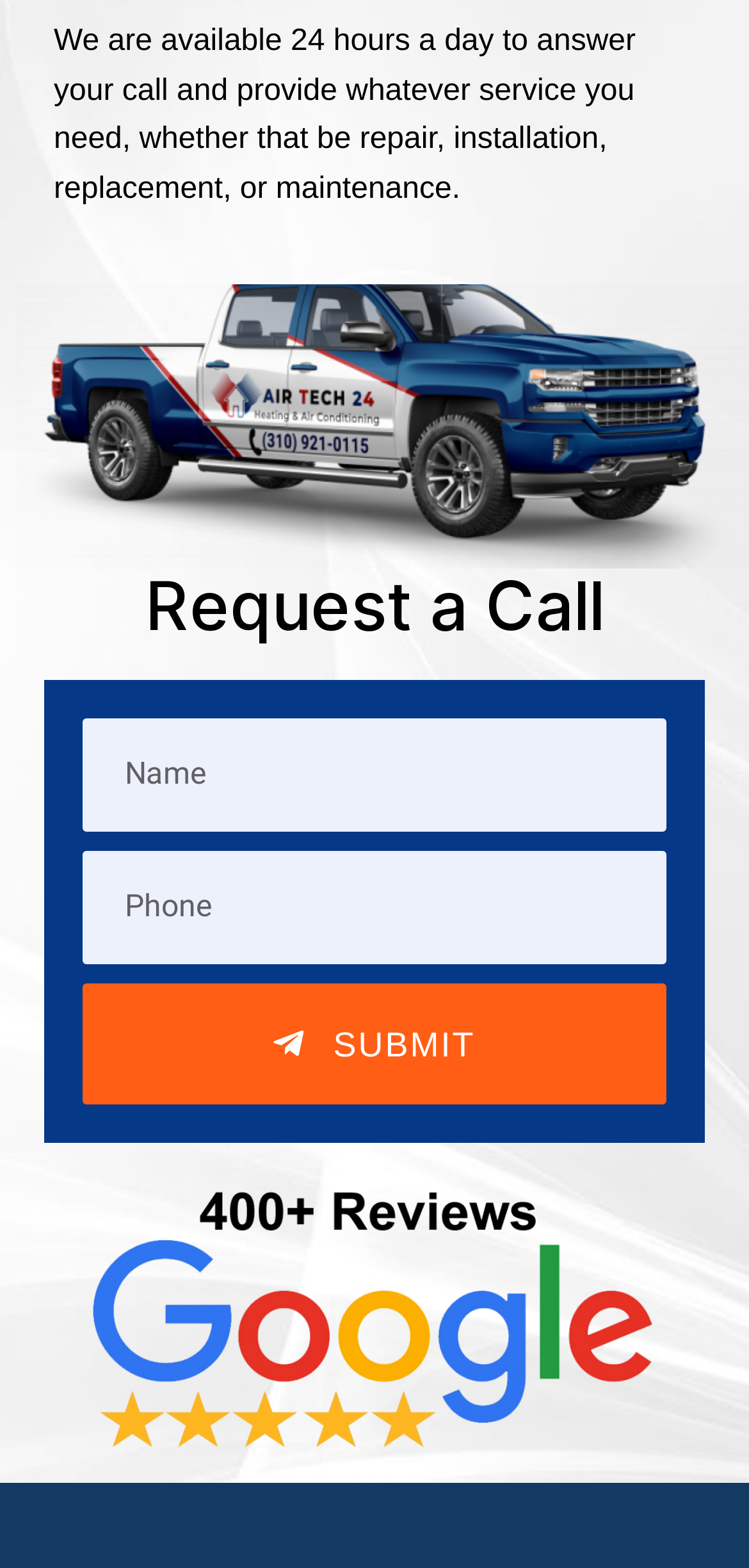What is the rating of the HVAC company?
Using the details shown in the screenshot, provide a comprehensive answer to the question.

The image with the description '5 star hvac company' suggests that the company has a 5-star rating. This image is likely a logo or a badge that represents the company's reputation.